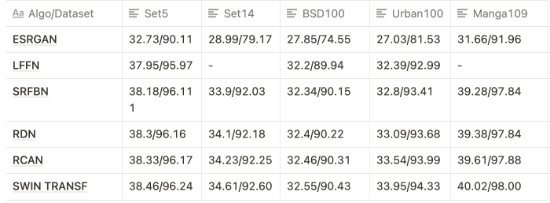What is the purpose of the table?
Using the visual information, reply with a single word or short phrase.

Comparing algorithm performance